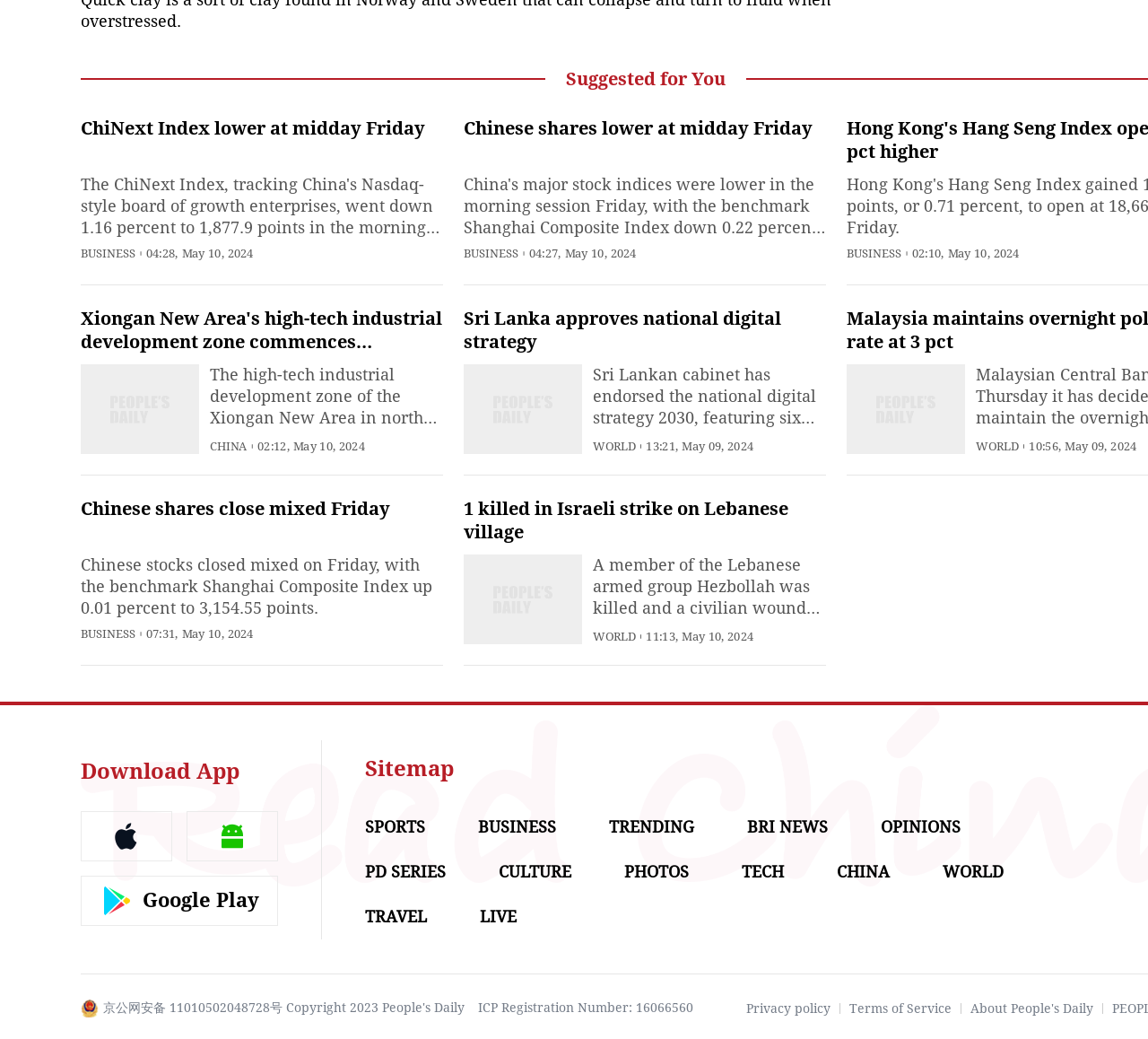What is the category of the first news article?
Please provide a single word or phrase as your answer based on the screenshot.

BUSINESS